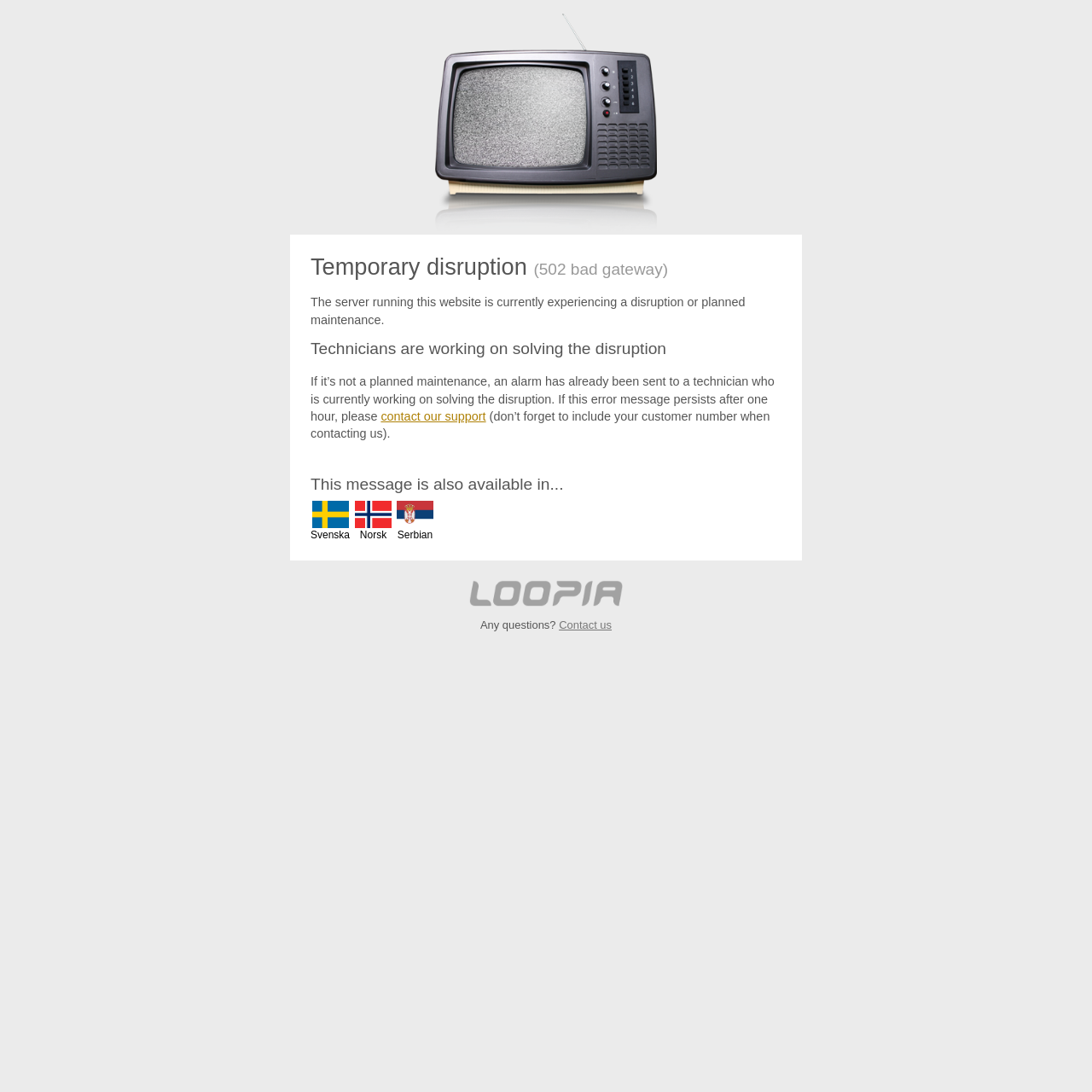From the webpage screenshot, identify the region described by Contact us. Provide the bounding box coordinates as (top-left x, top-left y, bottom-right x, bottom-right y), with each value being a floating point number between 0 and 1.

[0.512, 0.567, 0.56, 0.578]